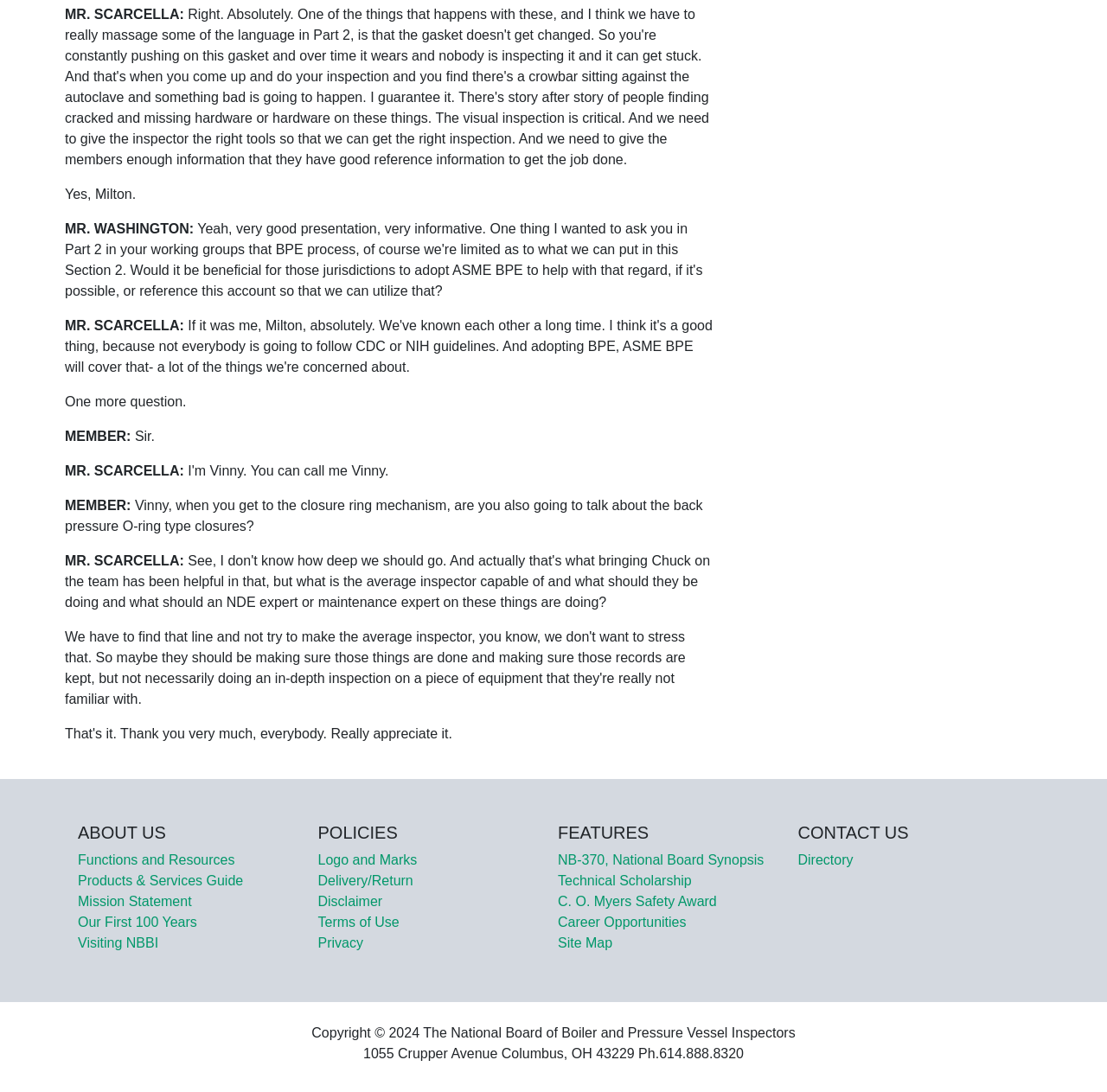Predict the bounding box of the UI element based on this description: "Terms of Use".

[0.287, 0.838, 0.361, 0.851]